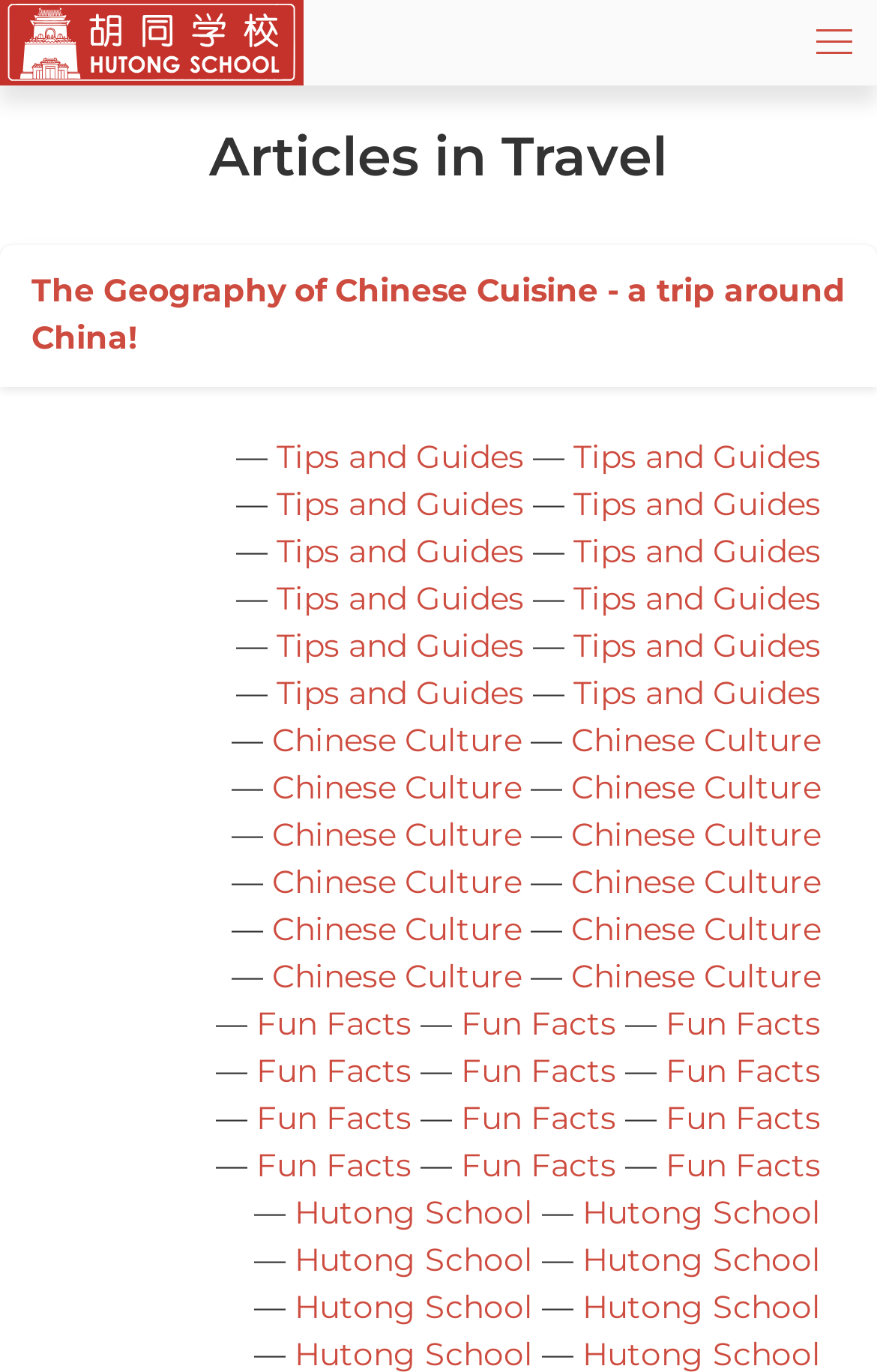From the image, can you give a detailed response to the question below:
How many articles are listed under 'Articles in Travel'?

Under the heading 'Articles in Travel', there is one article listed, which is 'The Geography of Chinese Cuisine - a trip around China!'.